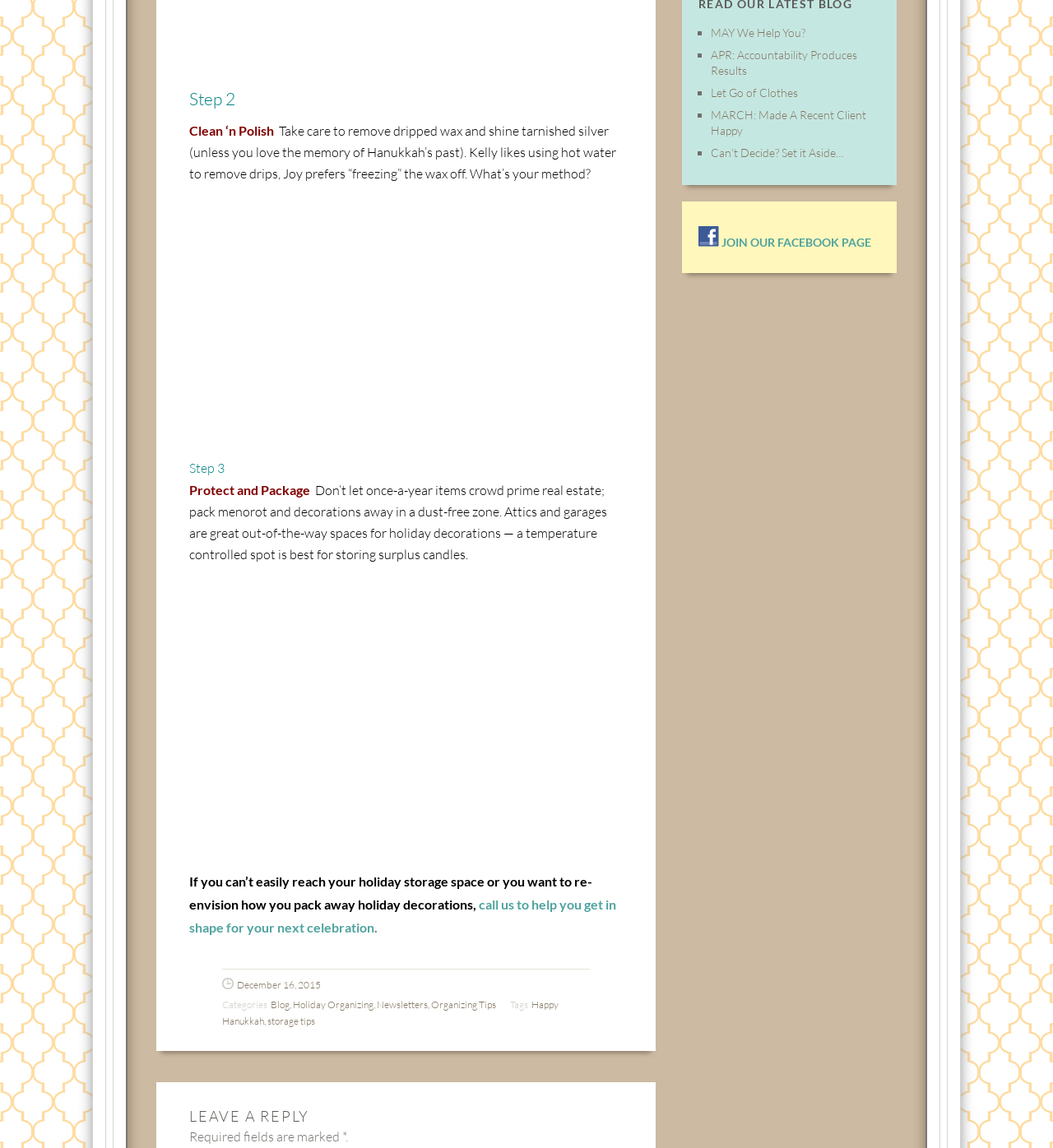Using the format (top-left x, top-left y, bottom-right x, bottom-right y), provide the bounding box coordinates for the described UI element. All values should be floating point numbers between 0 and 1: 400-101 Braindump

None